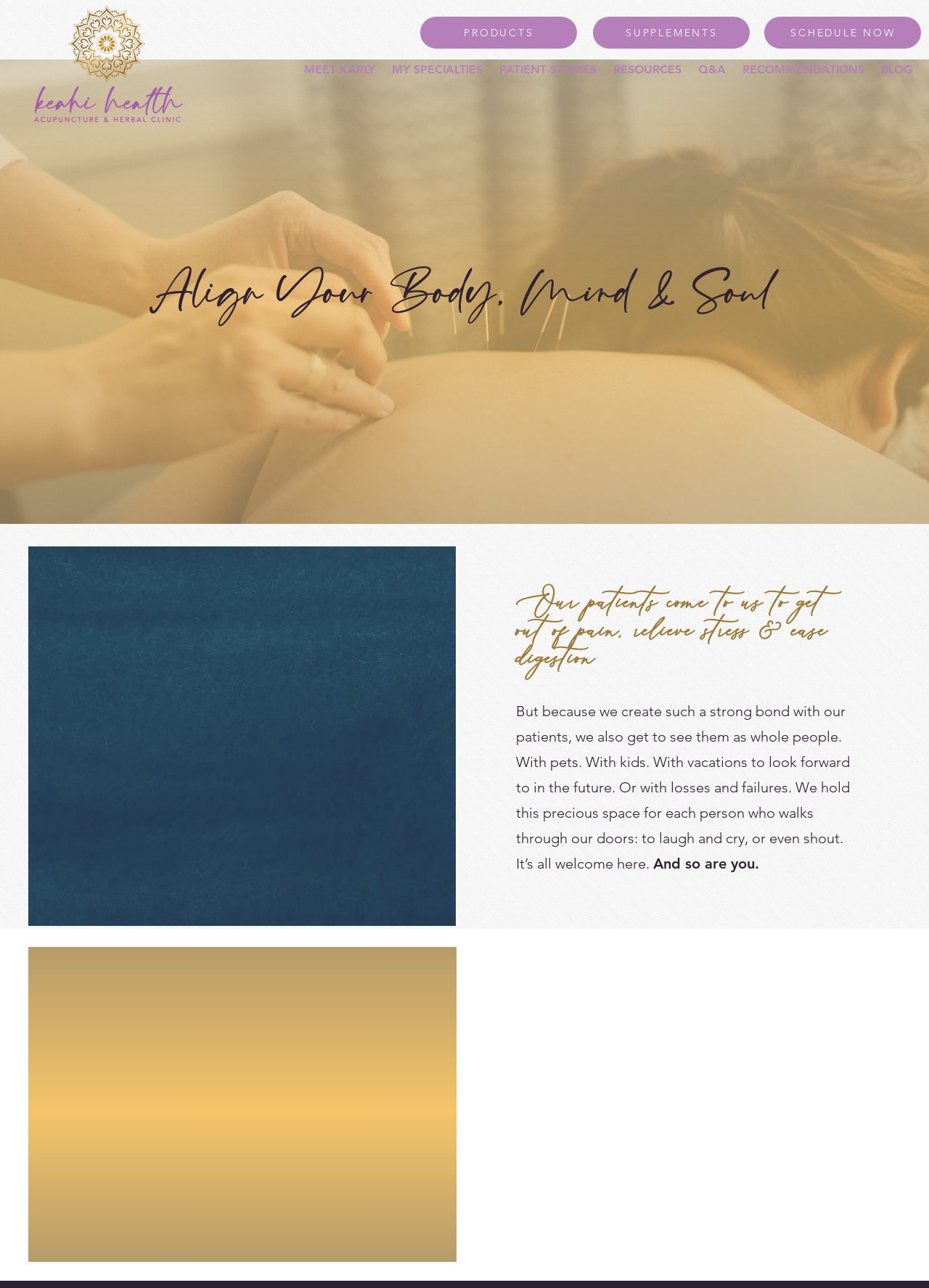Determine the bounding box coordinates of the target area to click to execute the following instruction: "View the 'SCHEDULE NOW' page."

[0.823, 0.013, 0.992, 0.038]